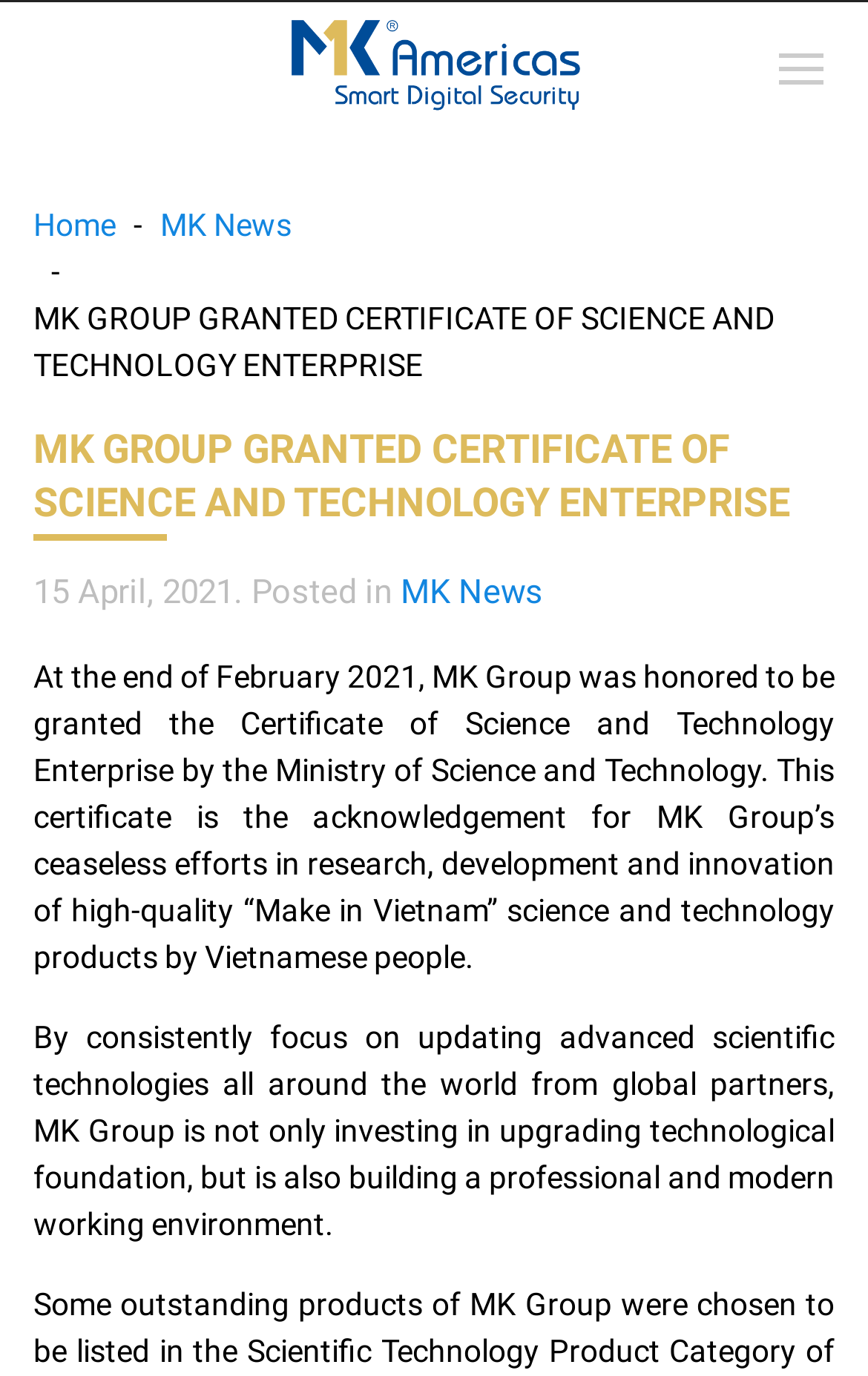Reply to the question with a brief word or phrase: What is MK Group investing in?

upgrading technological foundation